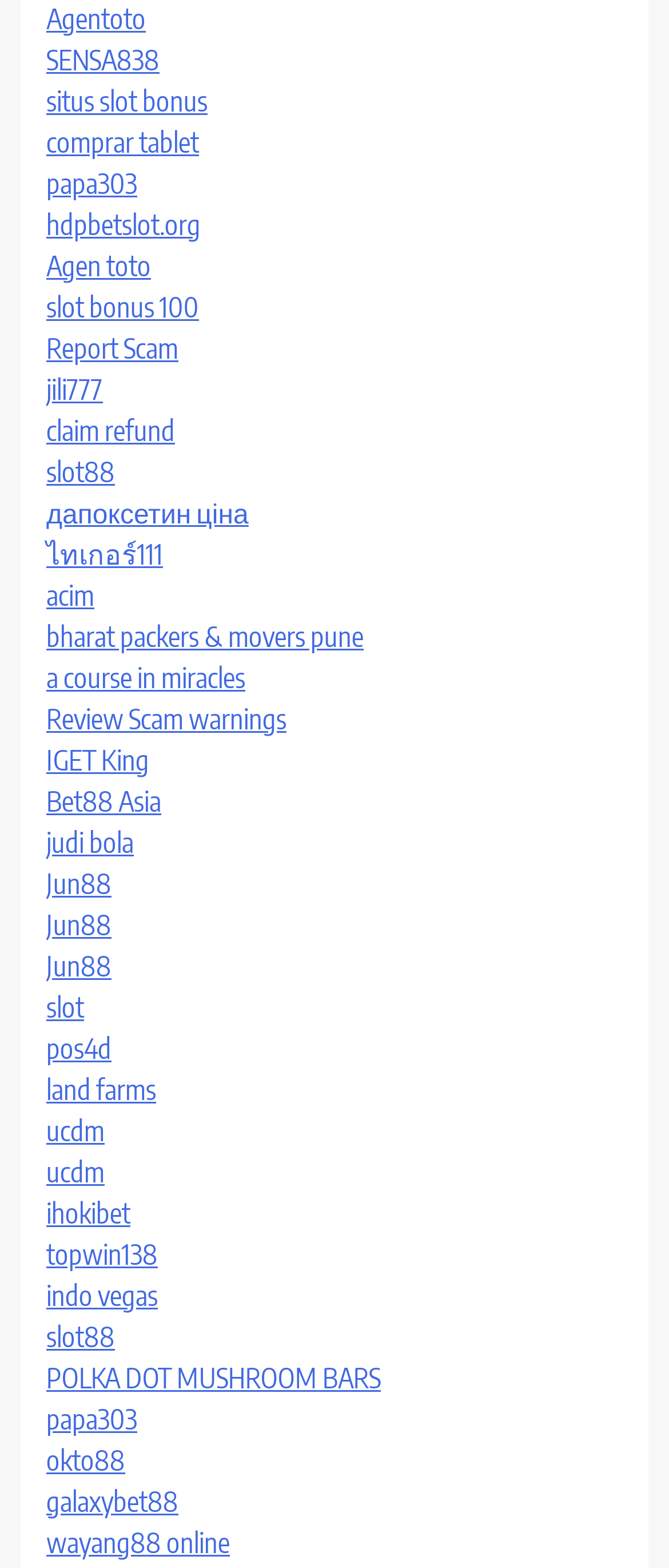How many links are on this webpage?
Use the image to answer the question with a single word or phrase.

36